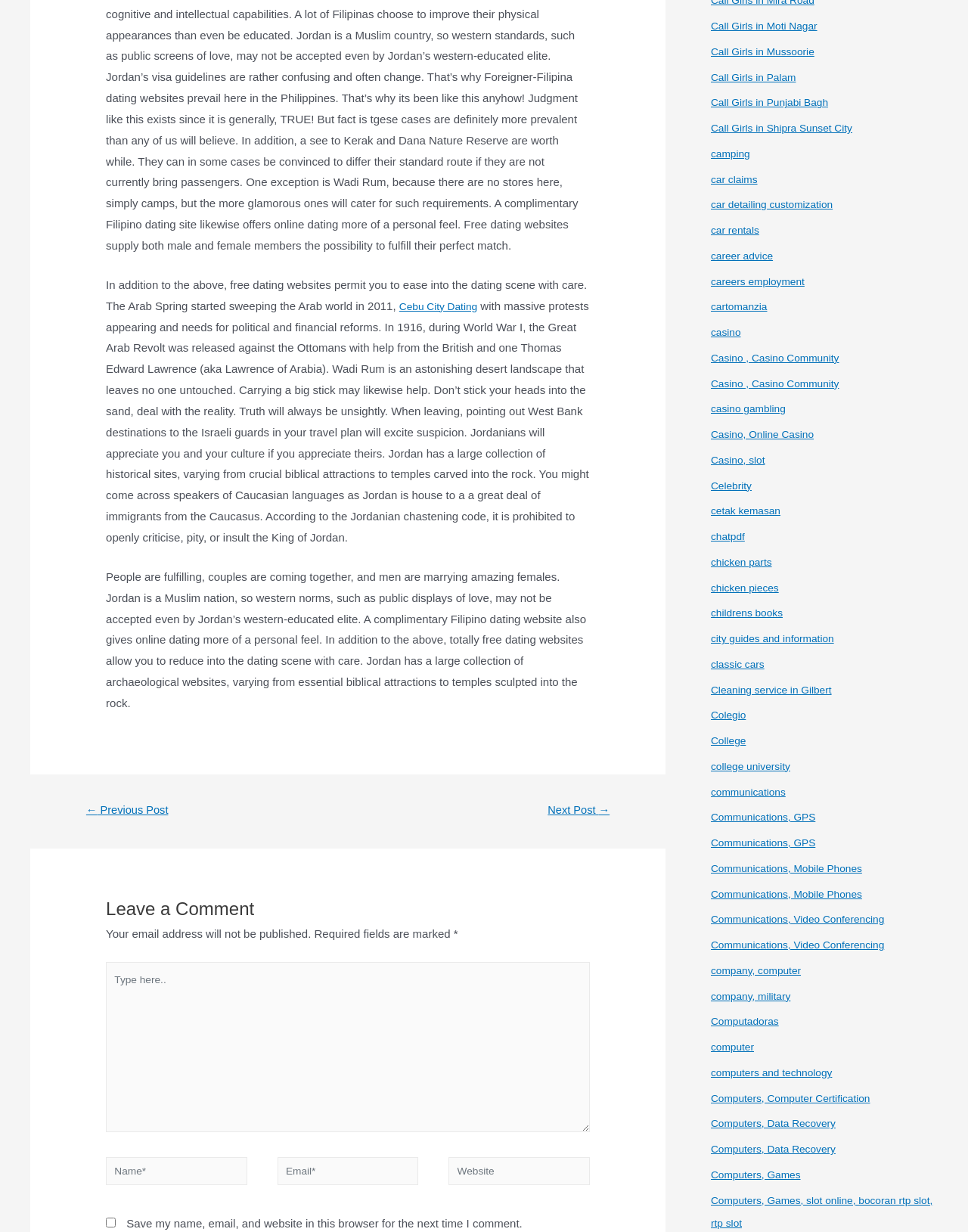Please indicate the bounding box coordinates for the clickable area to complete the following task: "Type in the comment box". The coordinates should be specified as four float numbers between 0 and 1, i.e., [left, top, right, bottom].

[0.109, 0.783, 0.609, 0.934]